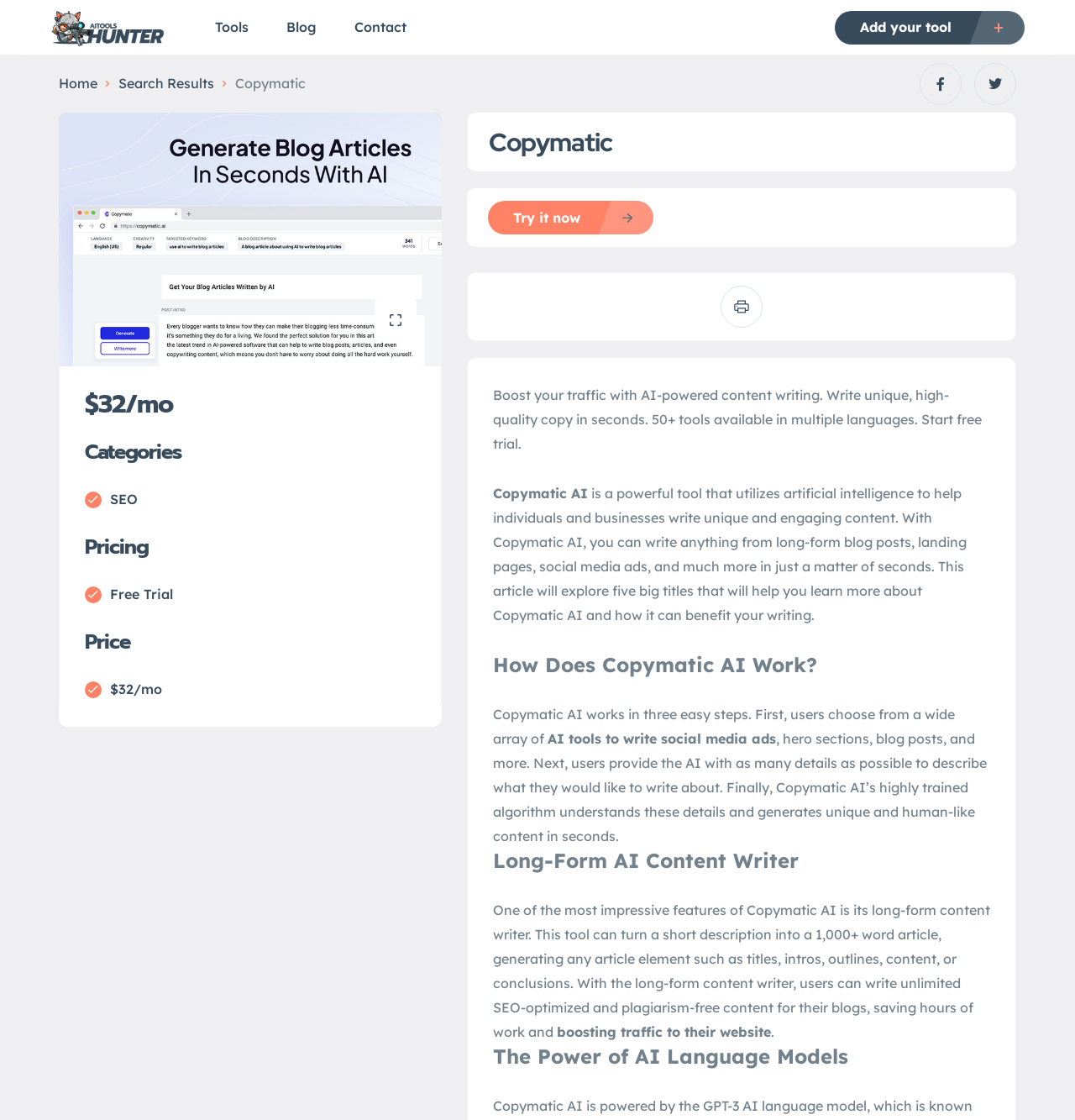How many steps are involved in using Copymatic AI?
Refer to the image and give a detailed answer to the query.

I found the answer by reading the text description on the webpage, which explains that Copymatic AI works in three easy steps: choosing an AI tool, providing details, and generating unique content.